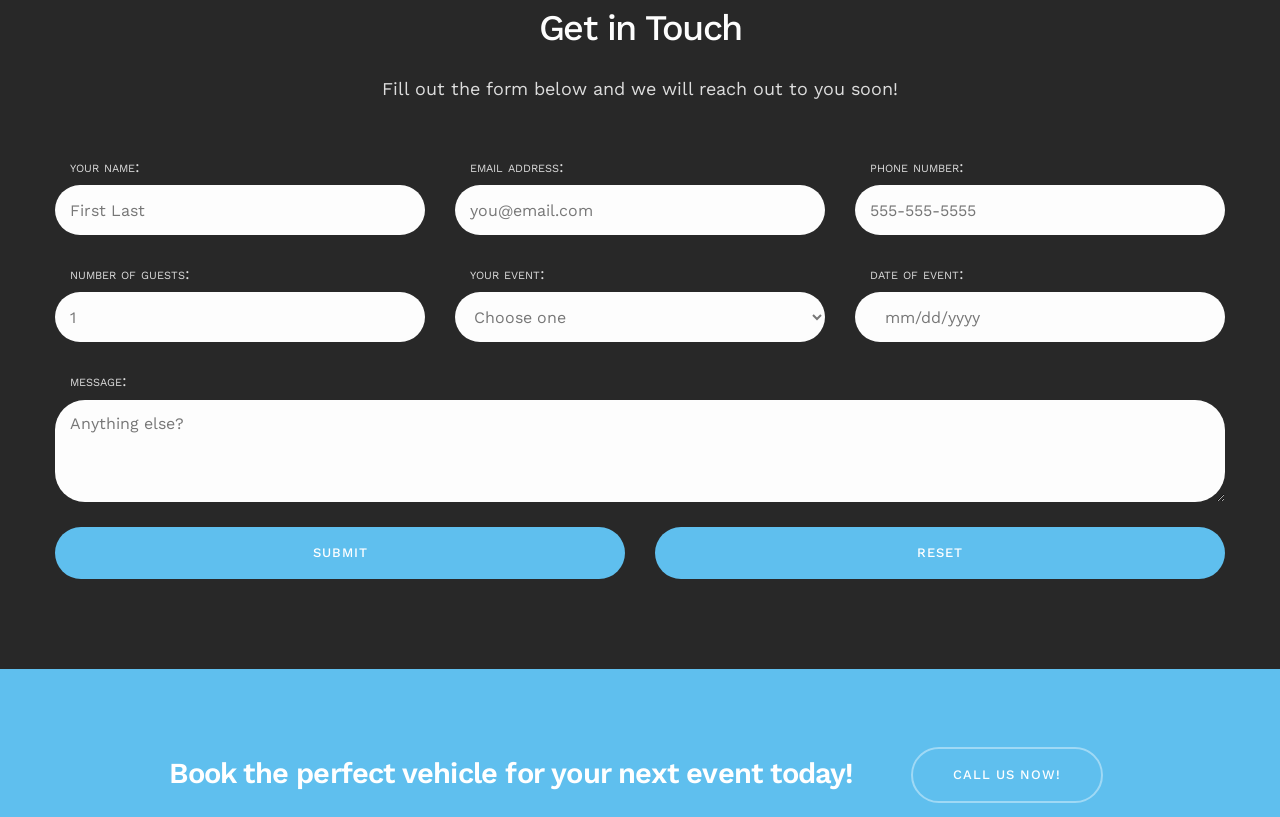Identify the bounding box coordinates for the UI element described by the following text: "parent_node: message: name="message" placeholder="Anything else?"". Provide the coordinates as four float numbers between 0 and 1, in the format [left, top, right, bottom].

[0.043, 0.489, 0.957, 0.615]